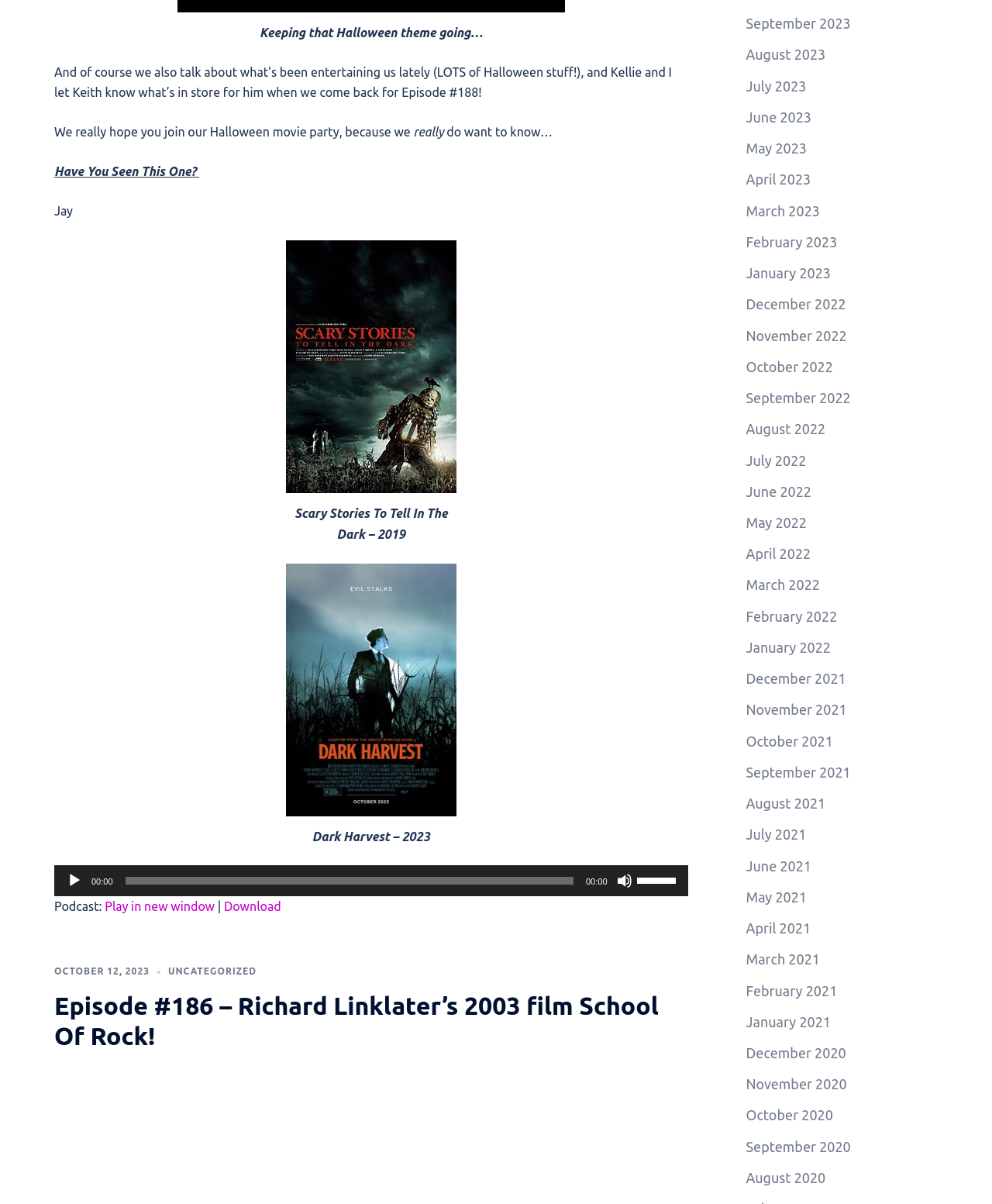What is the name of the link that allows users to download the podcast episode?
Kindly answer the question with as much detail as you can.

The name of the link that allows users to download the podcast episode can be found in the link element with the text 'Download'. This link element is located near the top of the webpage and is a prominent feature of the page.